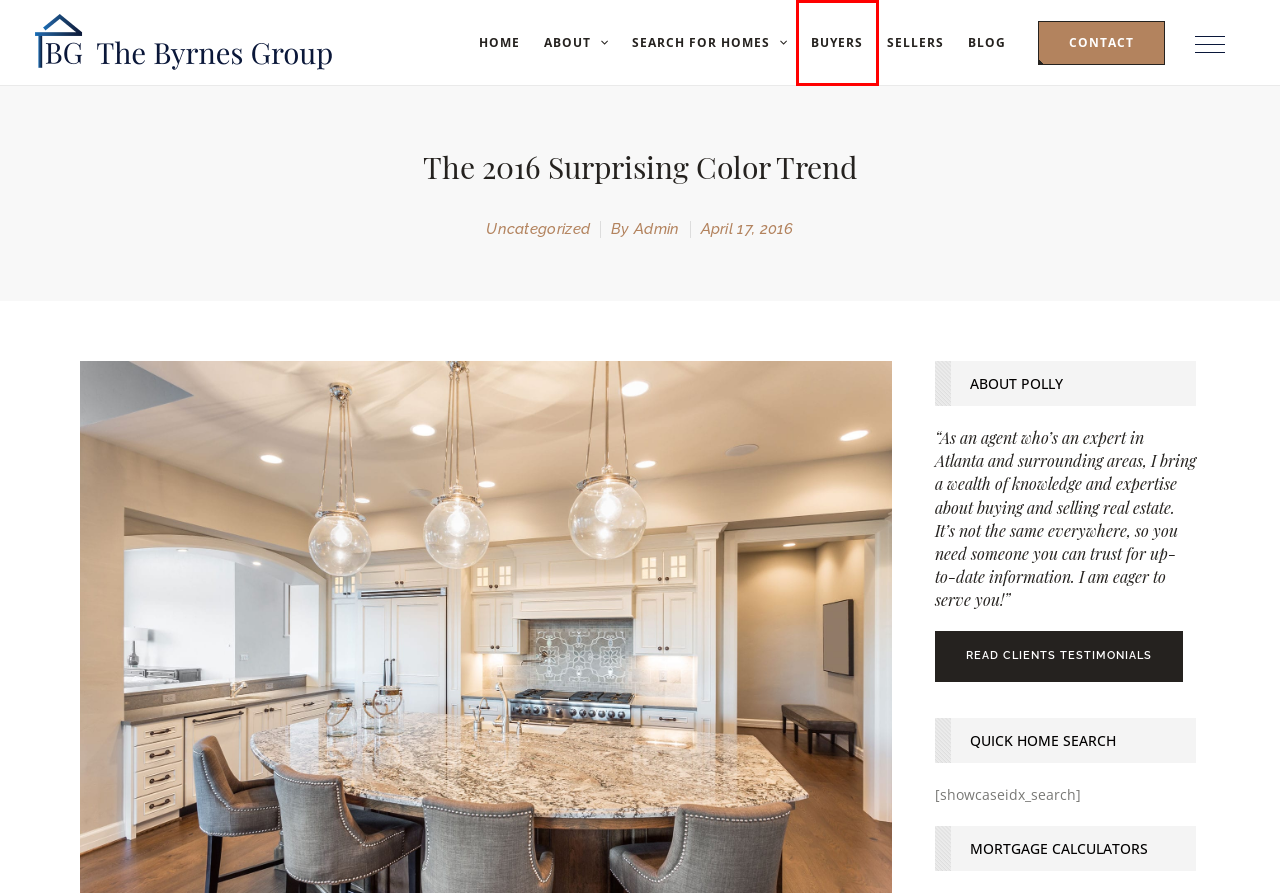Analyze the screenshot of a webpage that features a red rectangle bounding box. Pick the webpage description that best matches the new webpage you would see after clicking on the element within the red bounding box. Here are the candidates:
A. Blog - Polly Byrnes
B. Testimonials - Polly Byrnes
C. Search For Homes - Polly Byrnes
D. Buyers - Polly Byrnes
E. Home - Polly Byrnes
F. Sellers - Polly Byrnes
G. ShiftWeb | We help you do better online.
H. Contact - Polly Byrnes

D